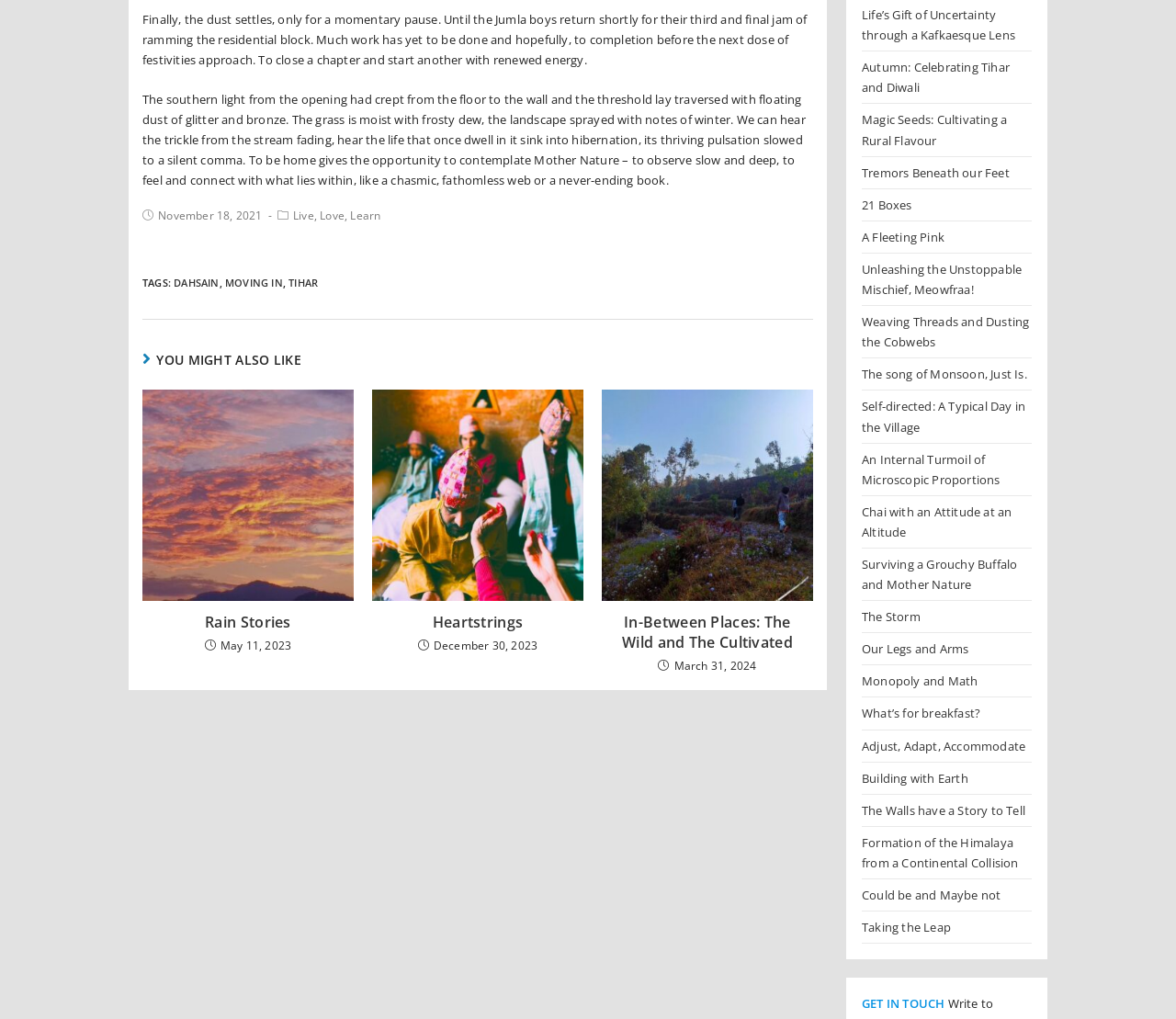How many articles are listed under 'YOU MIGHT ALSO LIKE'?
Refer to the image and provide a one-word or short phrase answer.

3